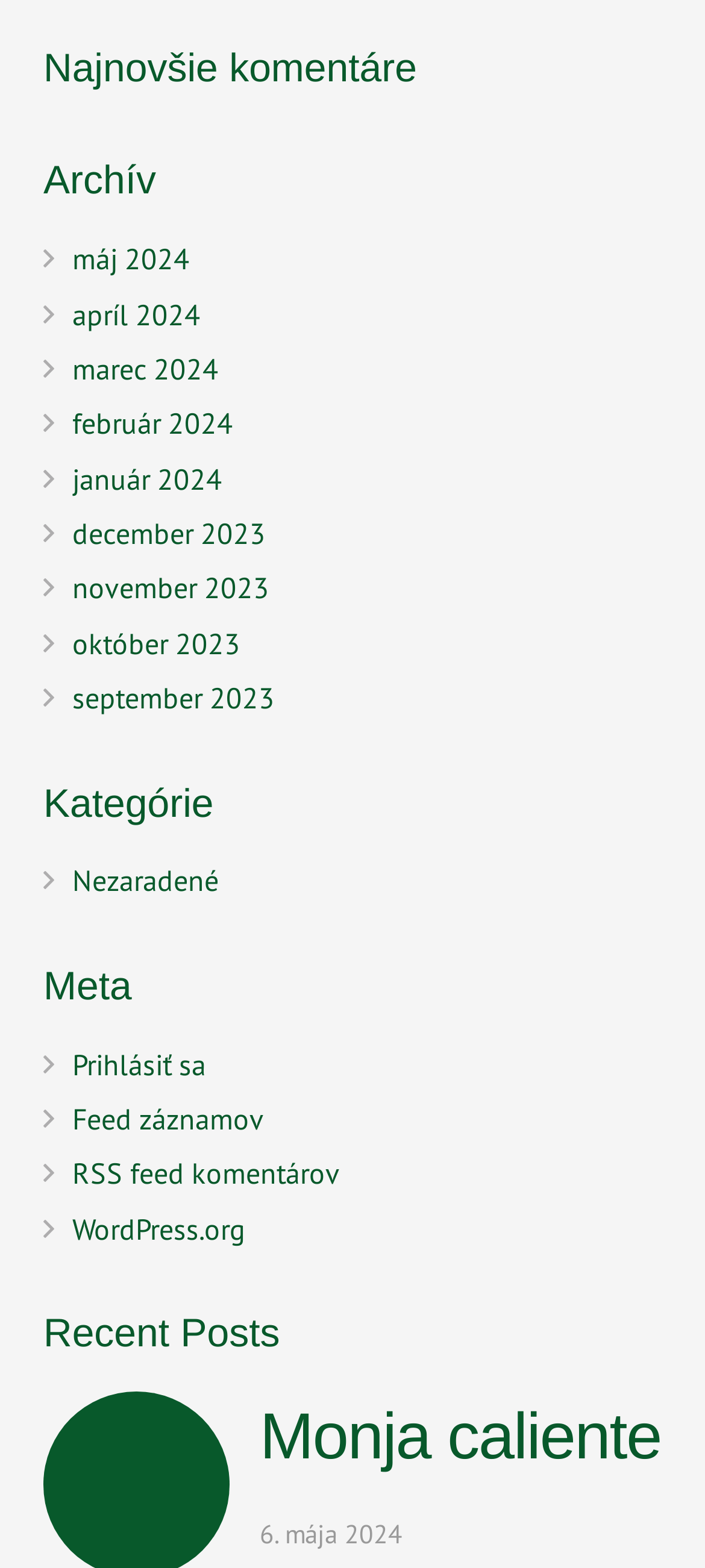Please find the bounding box coordinates for the clickable element needed to perform this instruction: "Read the post 'Monja caliente'".

[0.368, 0.887, 0.938, 0.945]